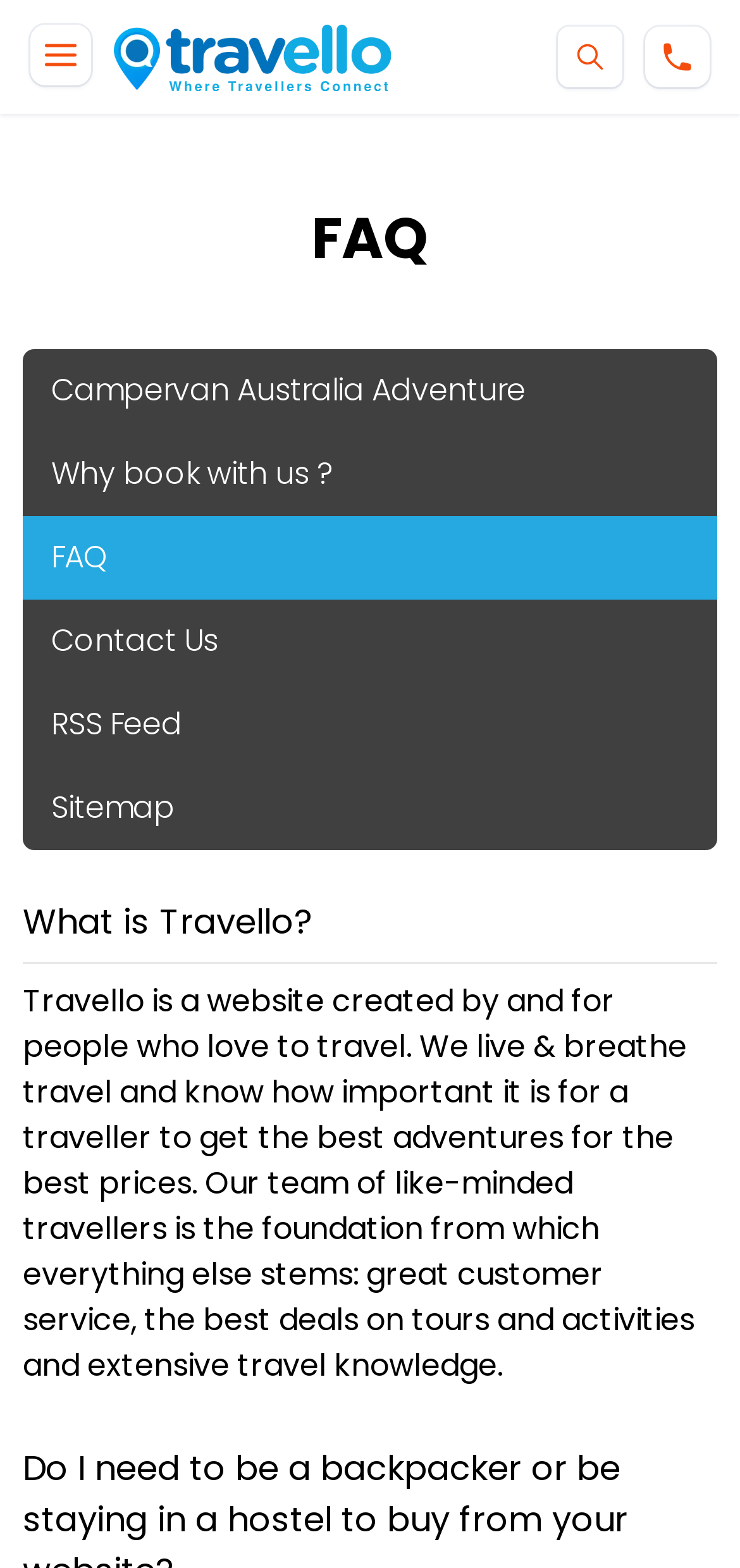What type of content is available on the website?
Please utilize the information in the image to give a detailed response to the question.

I deduced the answer by understanding the context of the website and the mention of 'the best deals on tours and activities' in the static text element.